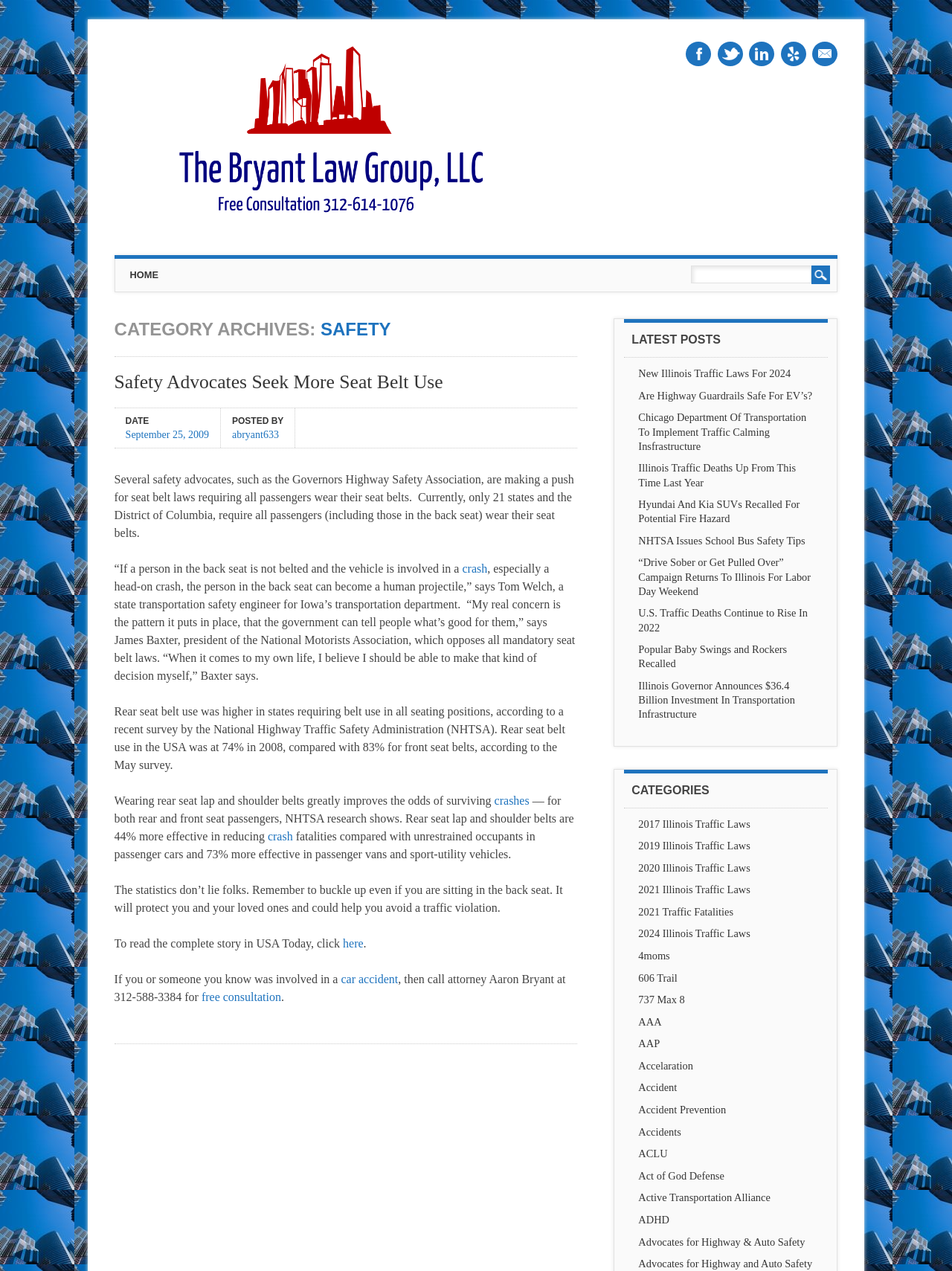Please find and report the bounding box coordinates of the element to click in order to perform the following action: "Check the latest post 'New Illinois Traffic Laws For 2024'". The coordinates should be expressed as four float numbers between 0 and 1, in the format [left, top, right, bottom].

[0.671, 0.289, 0.831, 0.299]